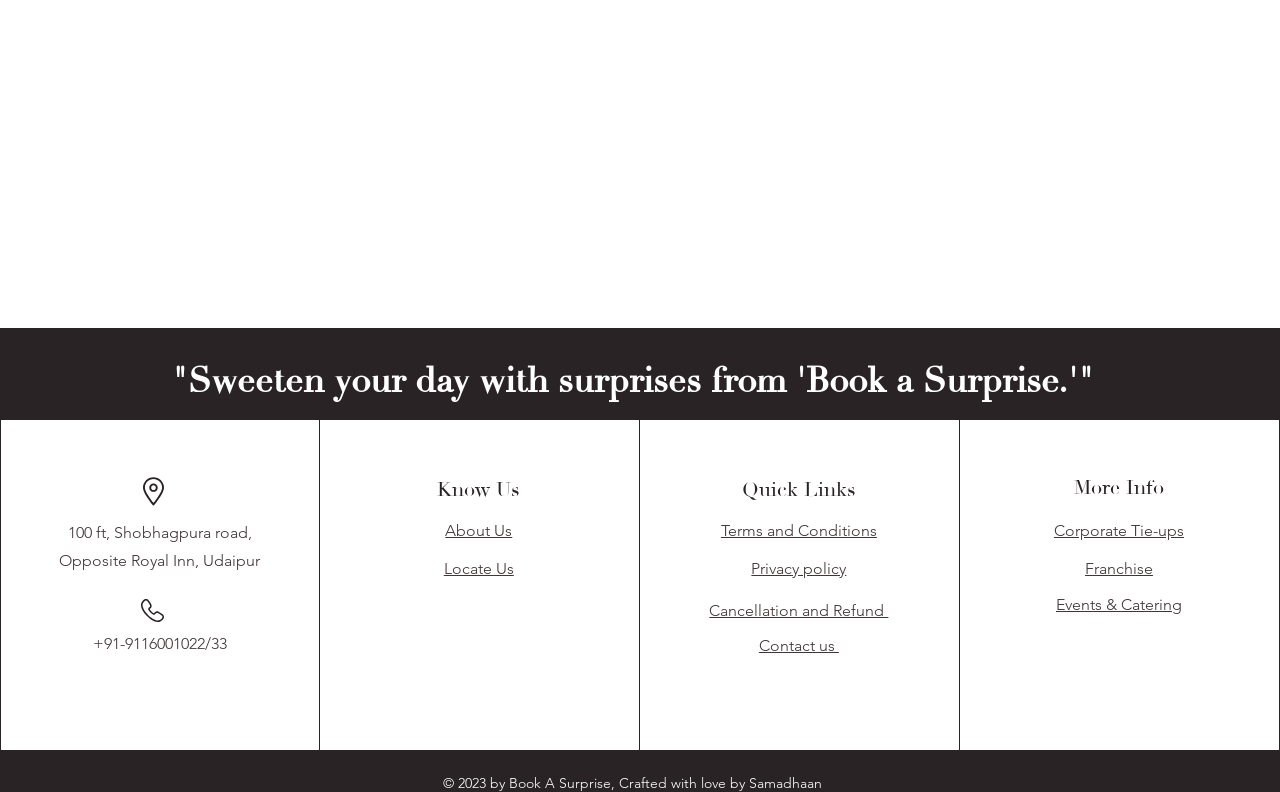What is the address of Book a Surprise?
Give a single word or phrase answer based on the content of the image.

100 ft, Shobhagpura road, Opposite Royal Inn, Udaipur